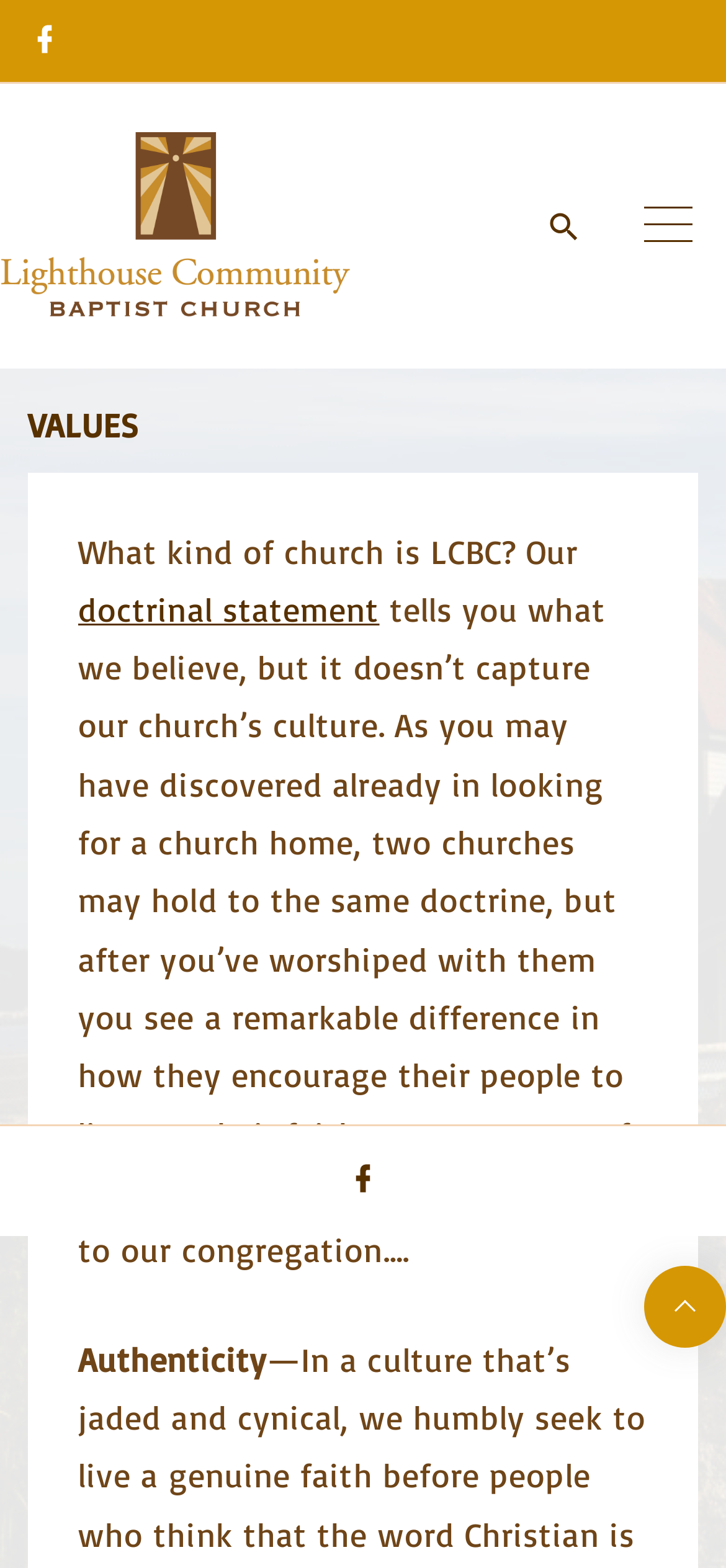What is the orientation of the separator element at the top of the page?
Give a one-word or short-phrase answer derived from the screenshot.

horizontal